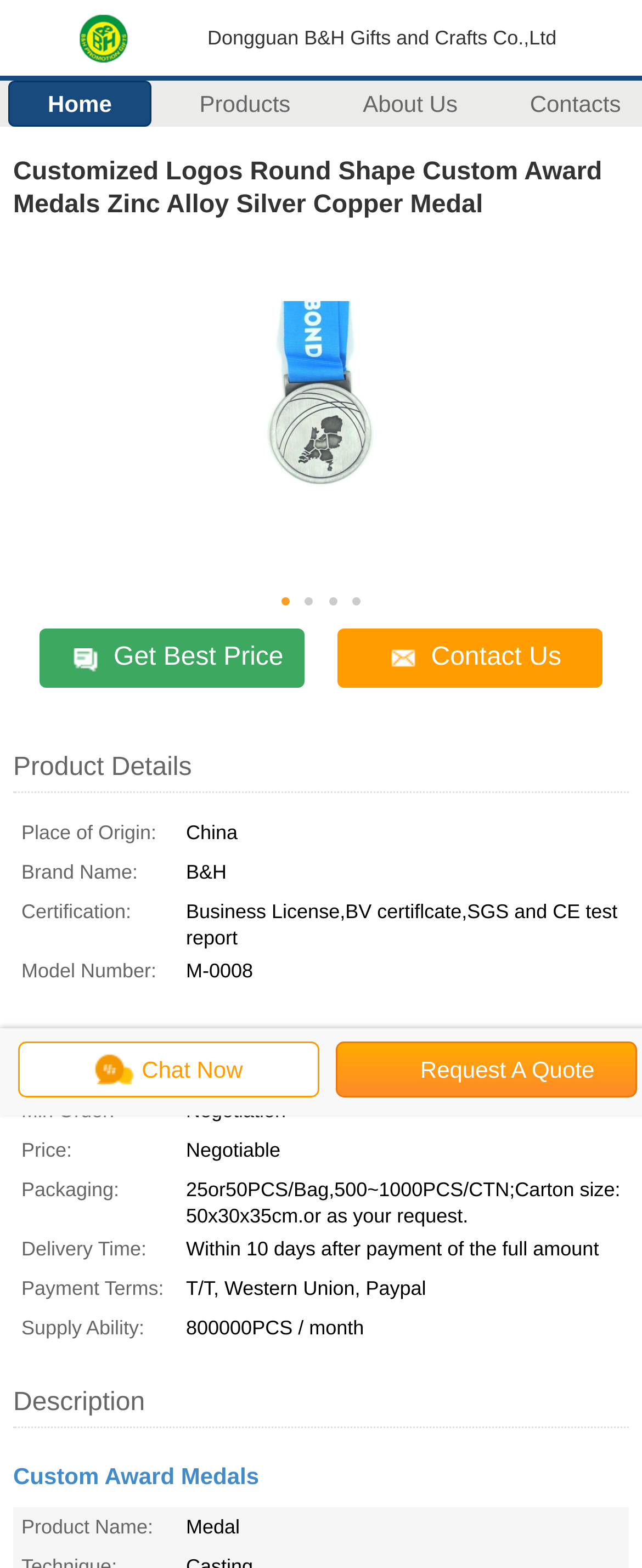Select the bounding box coordinates of the element I need to click to carry out the following instruction: "Contact us".

[0.526, 0.401, 0.938, 0.439]